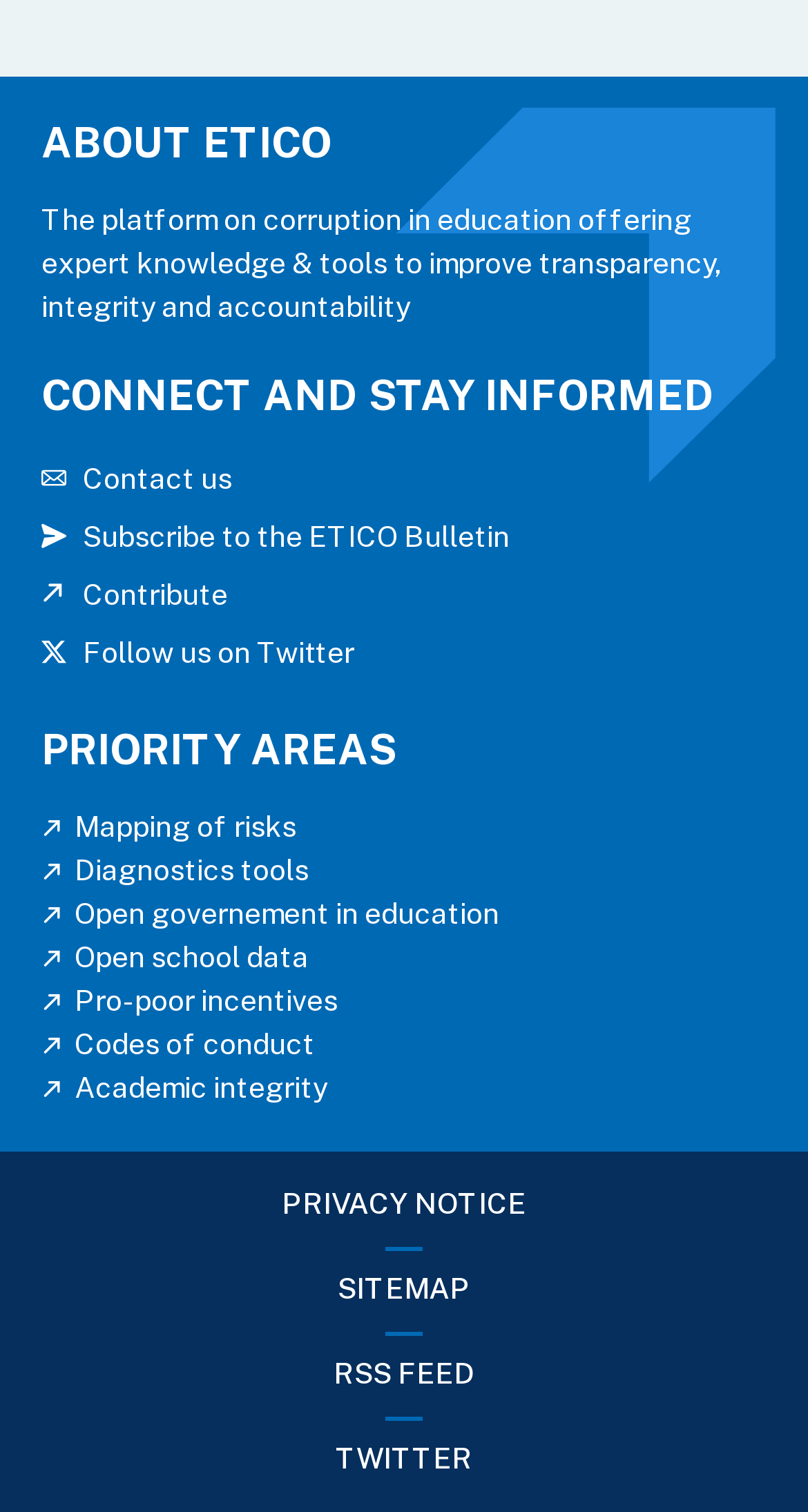Locate the bounding box coordinates of the clickable region to complete the following instruction: "View privacy notice."

[0.038, 0.768, 0.962, 0.824]